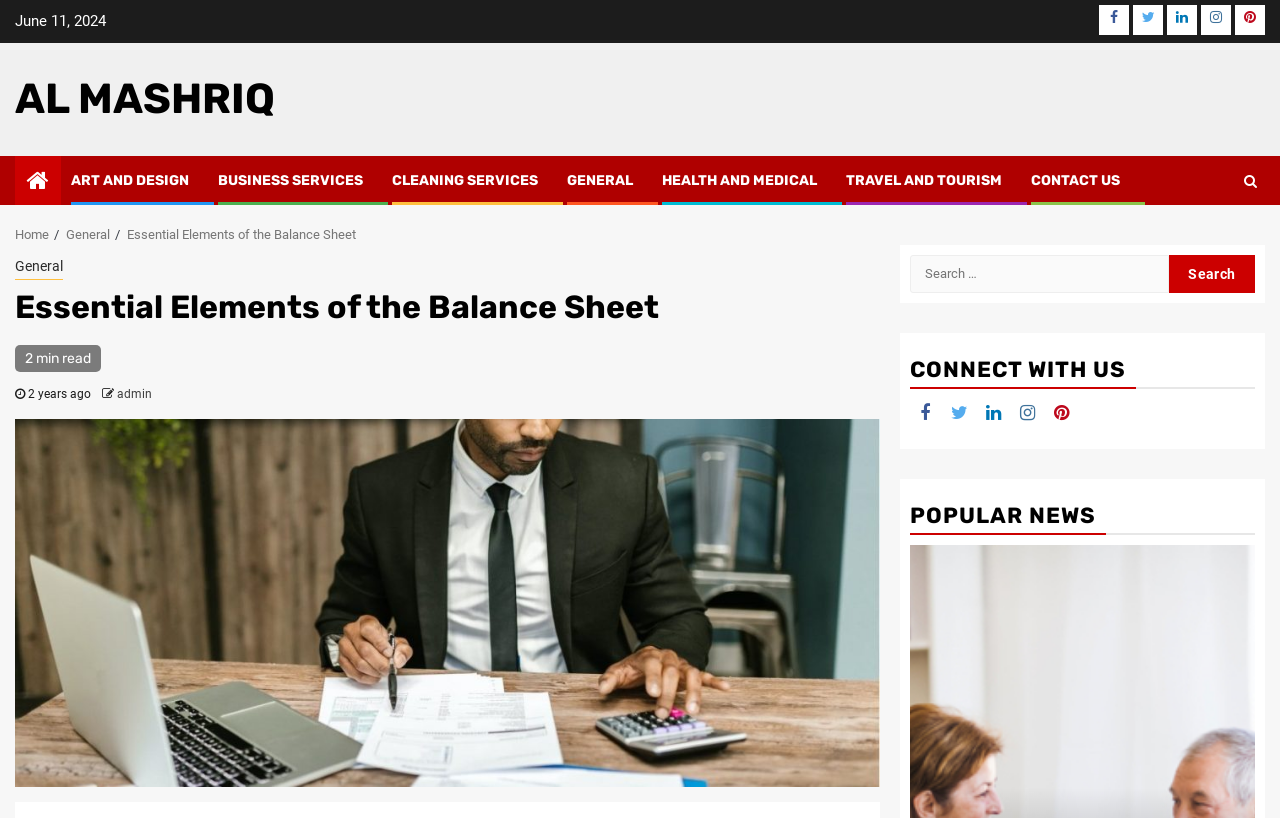Provide a thorough description of the webpage you see.

The webpage is about "Essential Elements of the Balance Sheet" and is part of the Al Mashriq website. At the top, there is a date "June 11, 2024" and a row of social media links, including Facebook, Twitter, LinkedIn, Instagram, and Pinterest. Below the social media links, there is a navigation menu with links to different categories, such as "ART AND DESIGN", "BUSINESS SERVICES", "CLEANING SERVICES", and more.

On the left side, there is a breadcrumbs navigation menu that shows the current page's location, with links to "Home", "General", and the current page "Essential Elements of the Balance Sheet". Below the breadcrumbs, there is a header section with a title "Essential Elements of the Balance Sheet" and a subtitle "2 min read". There is also a mention of the article being posted "2 years ago" by "admin".

The main content of the page is an article about the essential elements of a balance sheet, accompanied by an image. On the right side, there is a search bar with a label "Search for:" and a search button. Below the search bar, there is a section titled "CONNECT WITH US" with social media links, and another section titled "POPULAR NEWS".